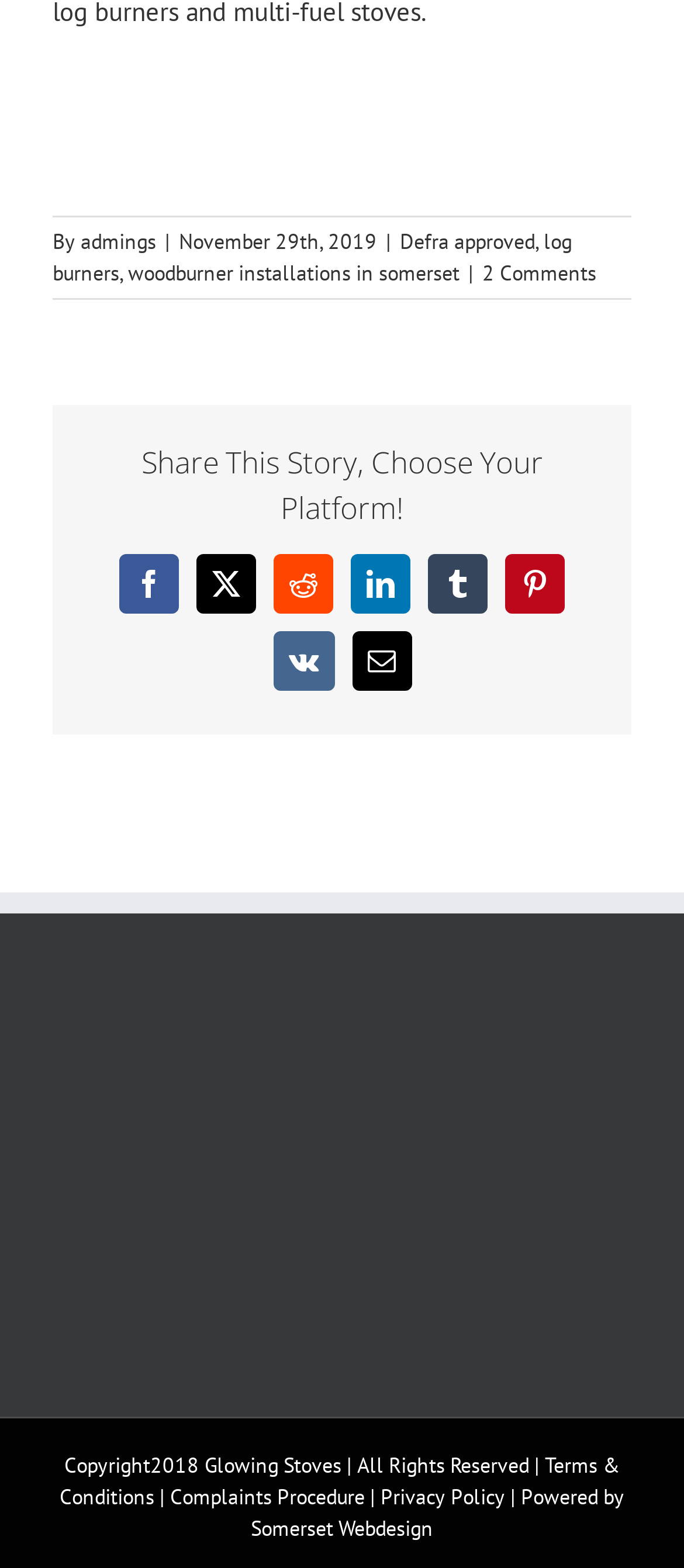Locate the bounding box coordinates of the element that needs to be clicked to carry out the instruction: "View the 'Terms & Conditions' page". The coordinates should be given as four float numbers ranging from 0 to 1, i.e., [left, top, right, bottom].

[0.087, 0.926, 0.906, 0.962]